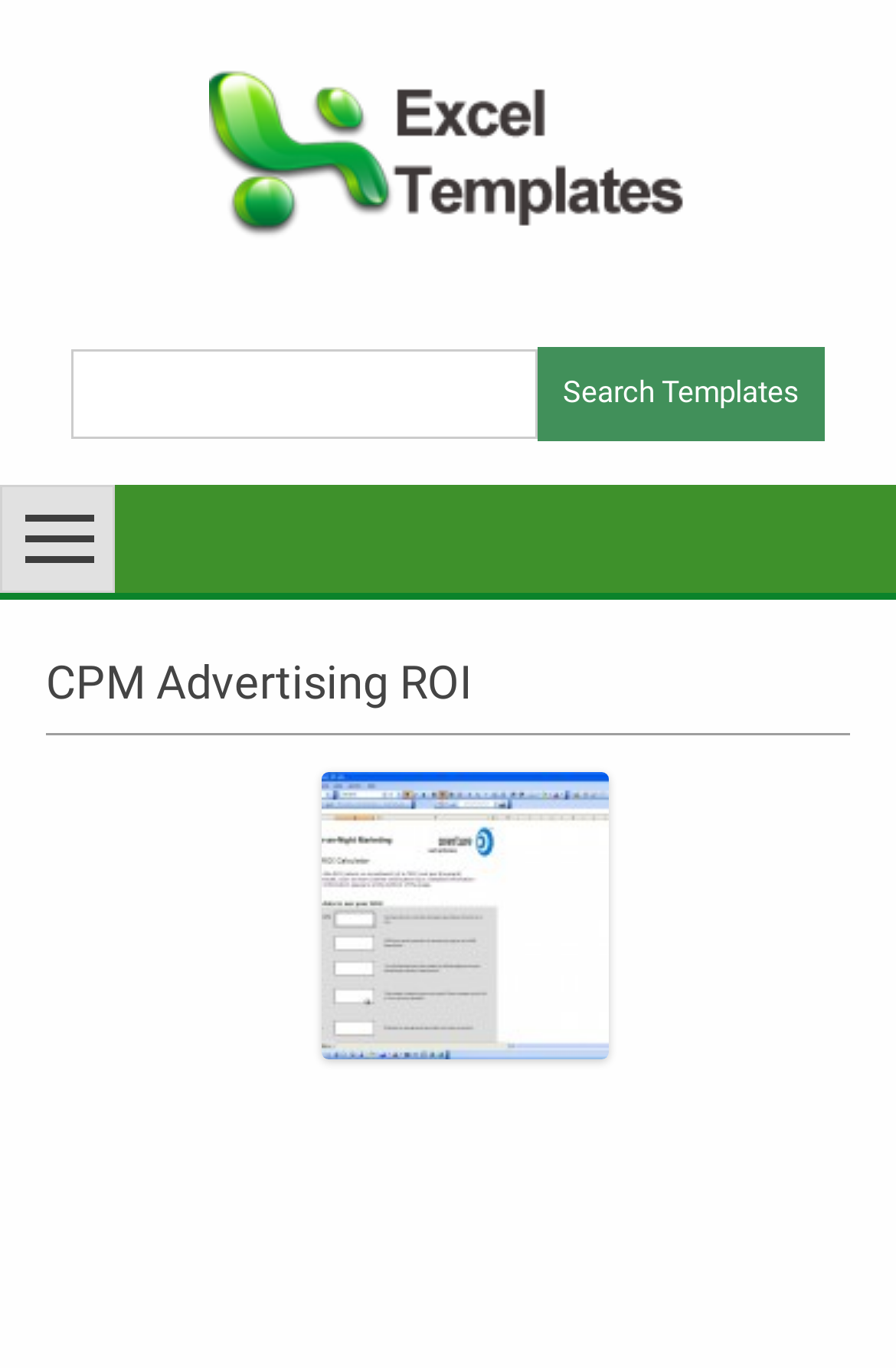Given the following UI element description: "name="s"", find the bounding box coordinates in the webpage screenshot.

[0.08, 0.255, 0.6, 0.321]